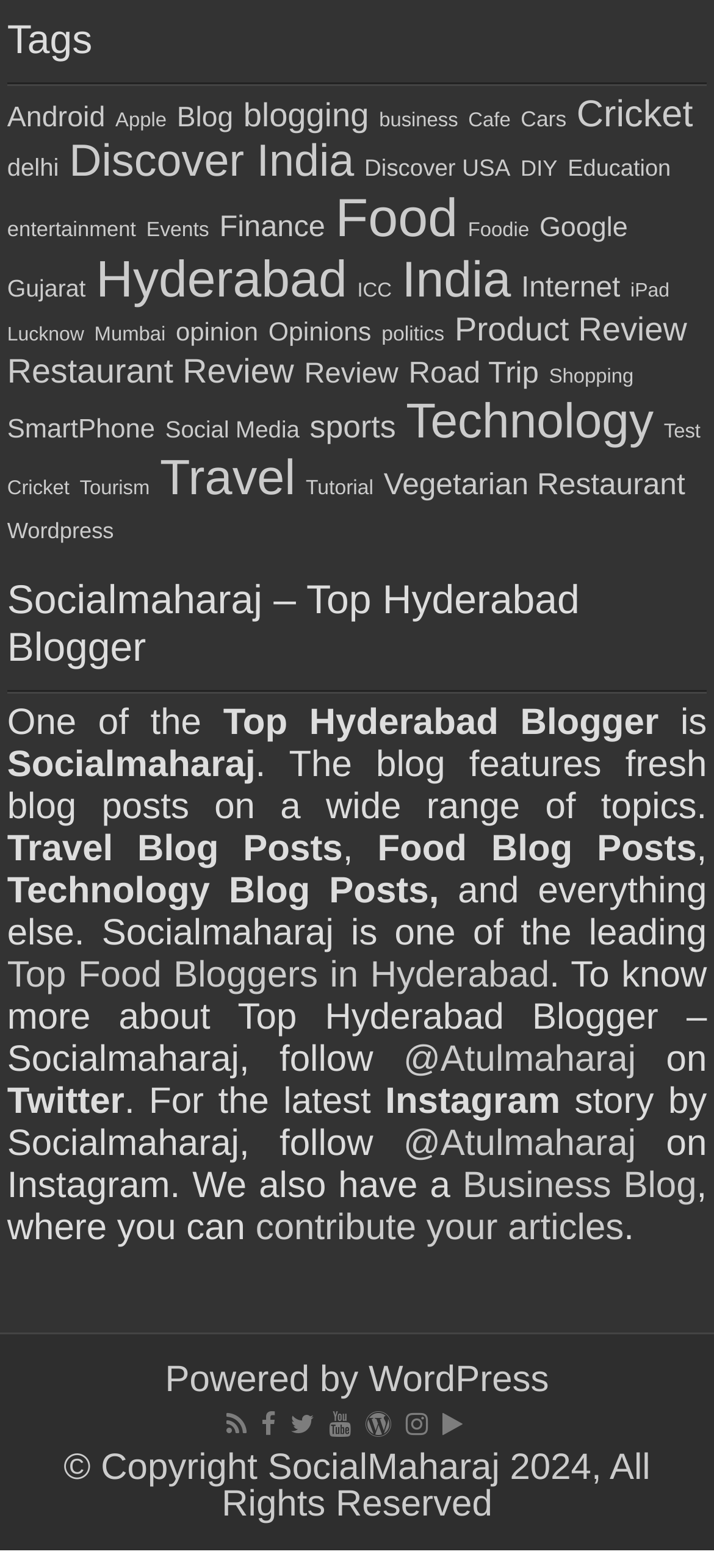Highlight the bounding box coordinates of the element that should be clicked to carry out the following instruction: "Browse the tag 'neuroscience'". The coordinates must be given as four float numbers ranging from 0 to 1, i.e., [left, top, right, bottom].

None